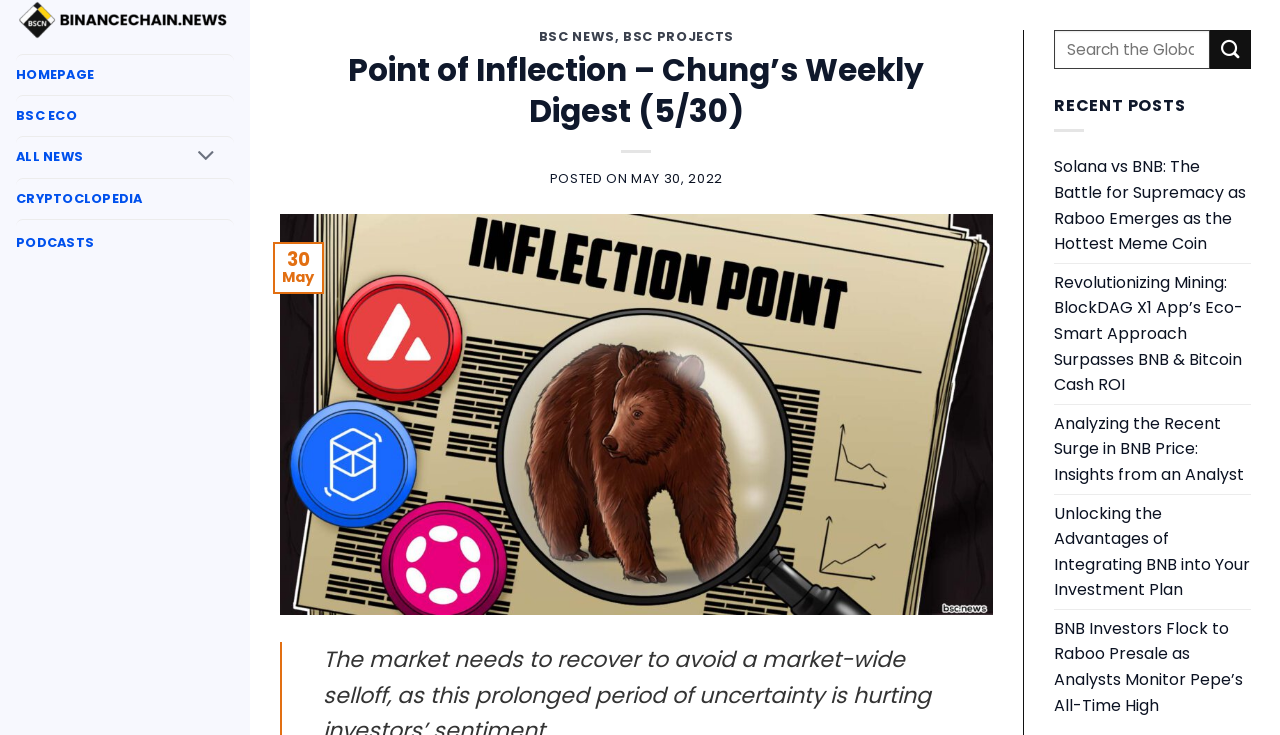Respond to the question below with a concise word or phrase:
What is the name of the image at the top left corner?

CryptocoinStart